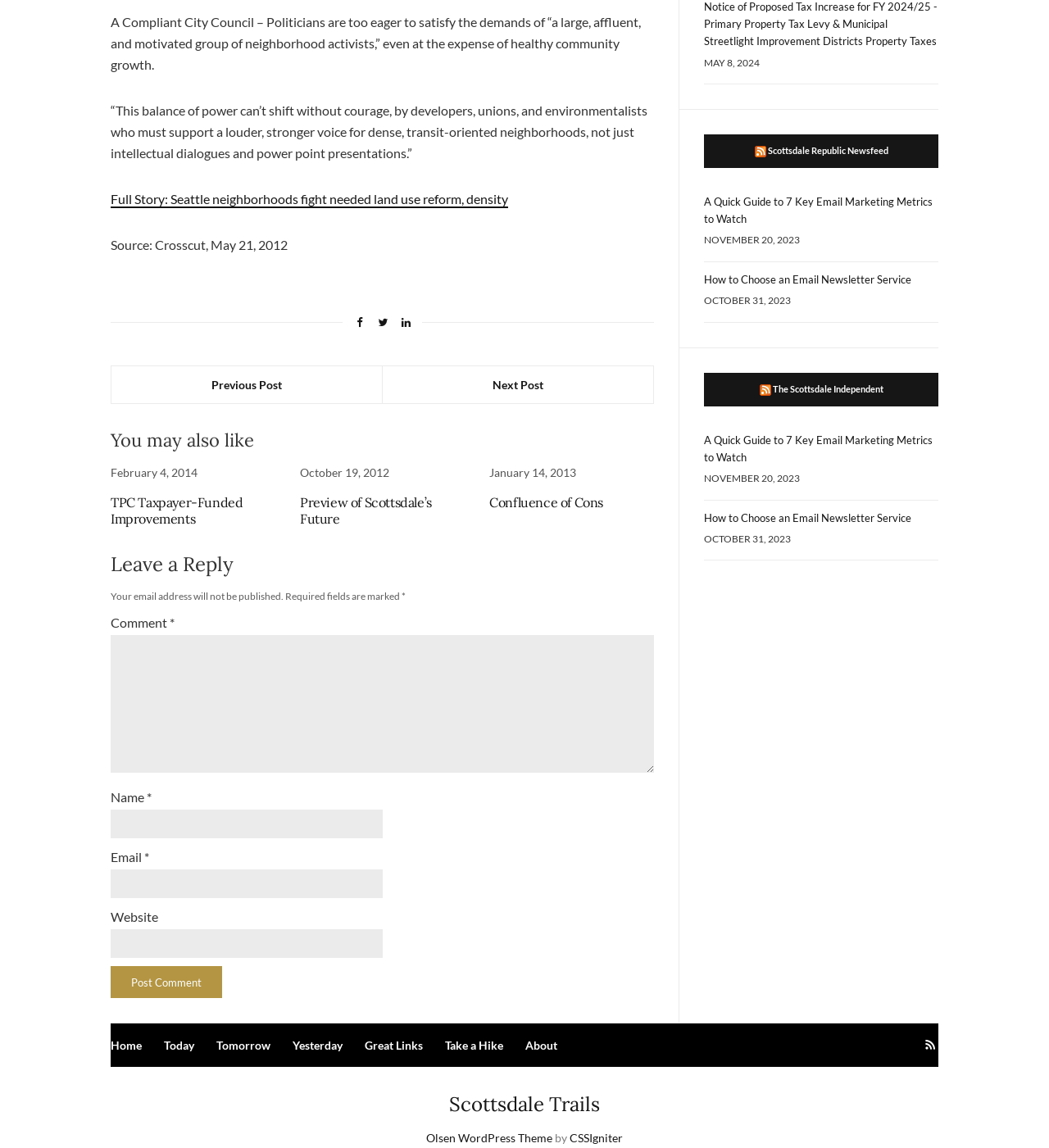Determine the bounding box coordinates of the clickable region to execute the instruction: "Click on 'Post Comment'". The coordinates should be four float numbers between 0 and 1, denoted as [left, top, right, bottom].

[0.105, 0.842, 0.212, 0.87]